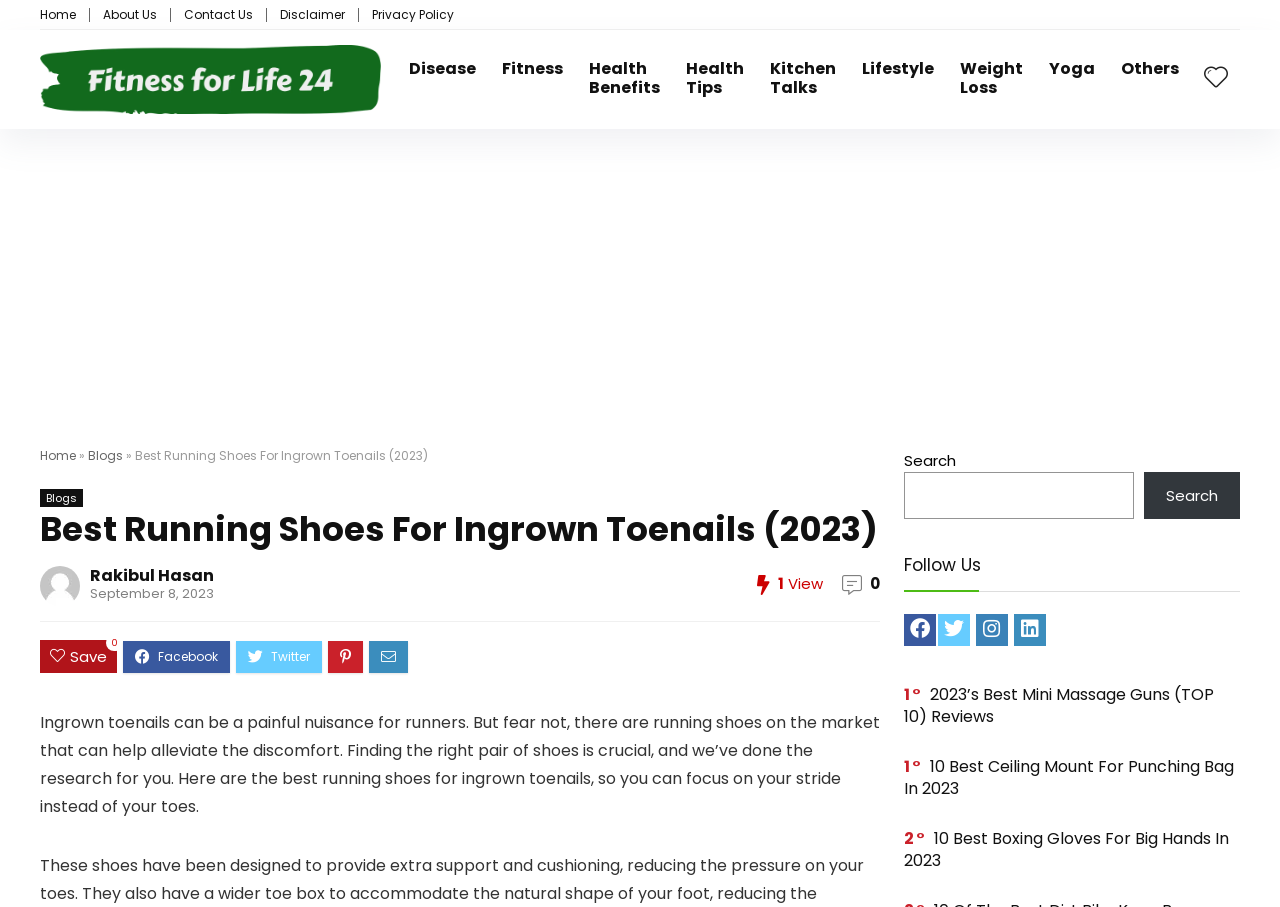What is the date of the article?
Answer briefly with a single word or phrase based on the image.

September 8, 2023